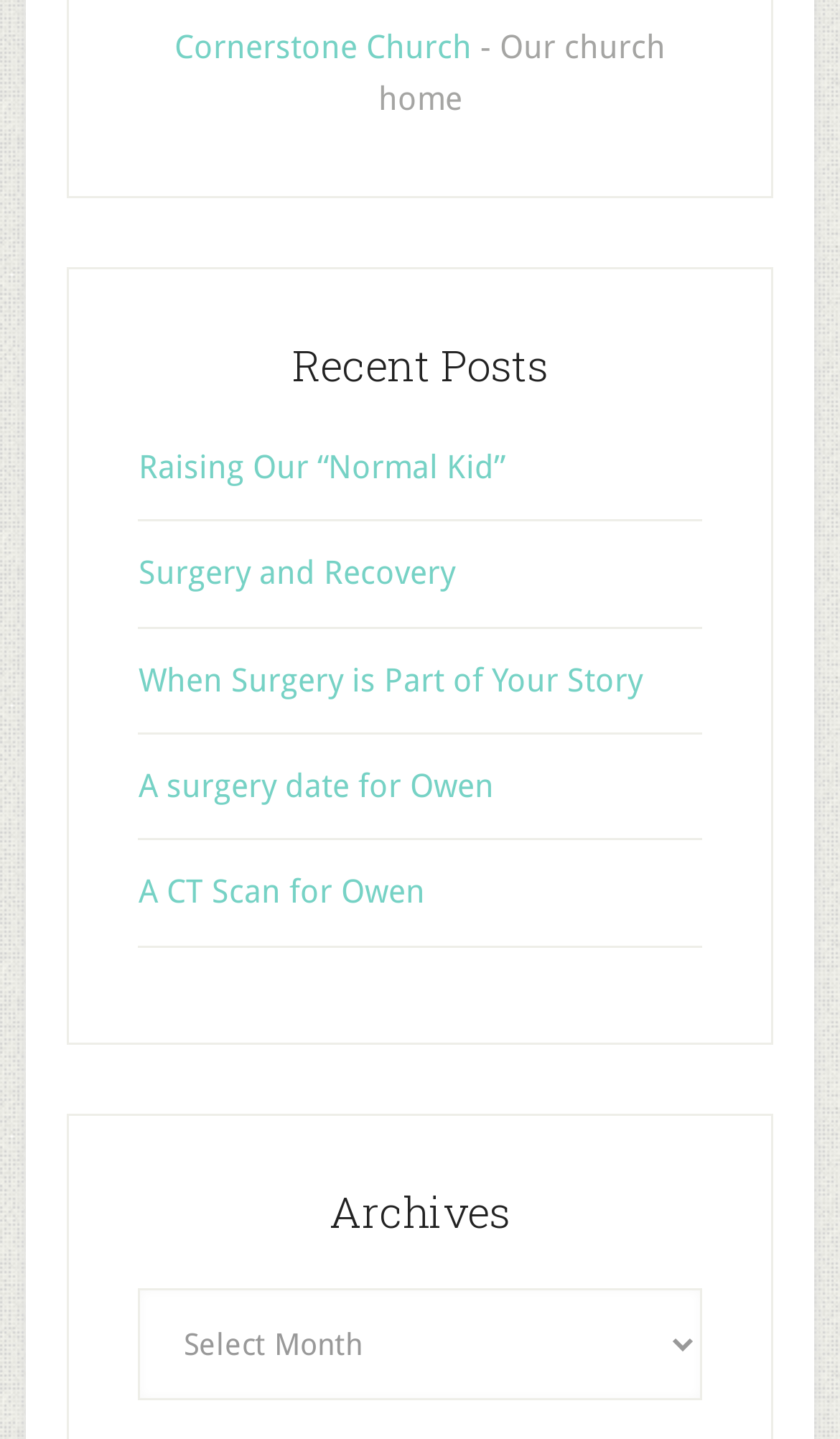Locate the bounding box coordinates of the item that should be clicked to fulfill the instruction: "explore Archives".

[0.165, 0.823, 0.835, 0.859]